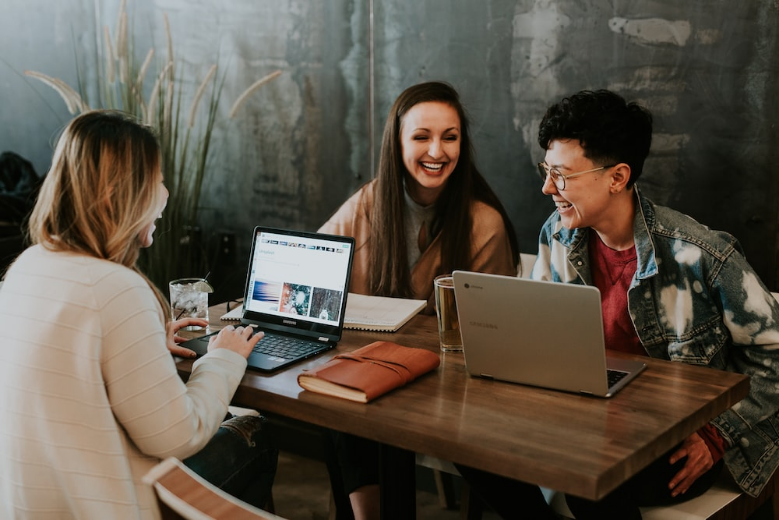What is the mood of the middle friend?
Answer with a single word or short phrase according to what you see in the image.

Happy